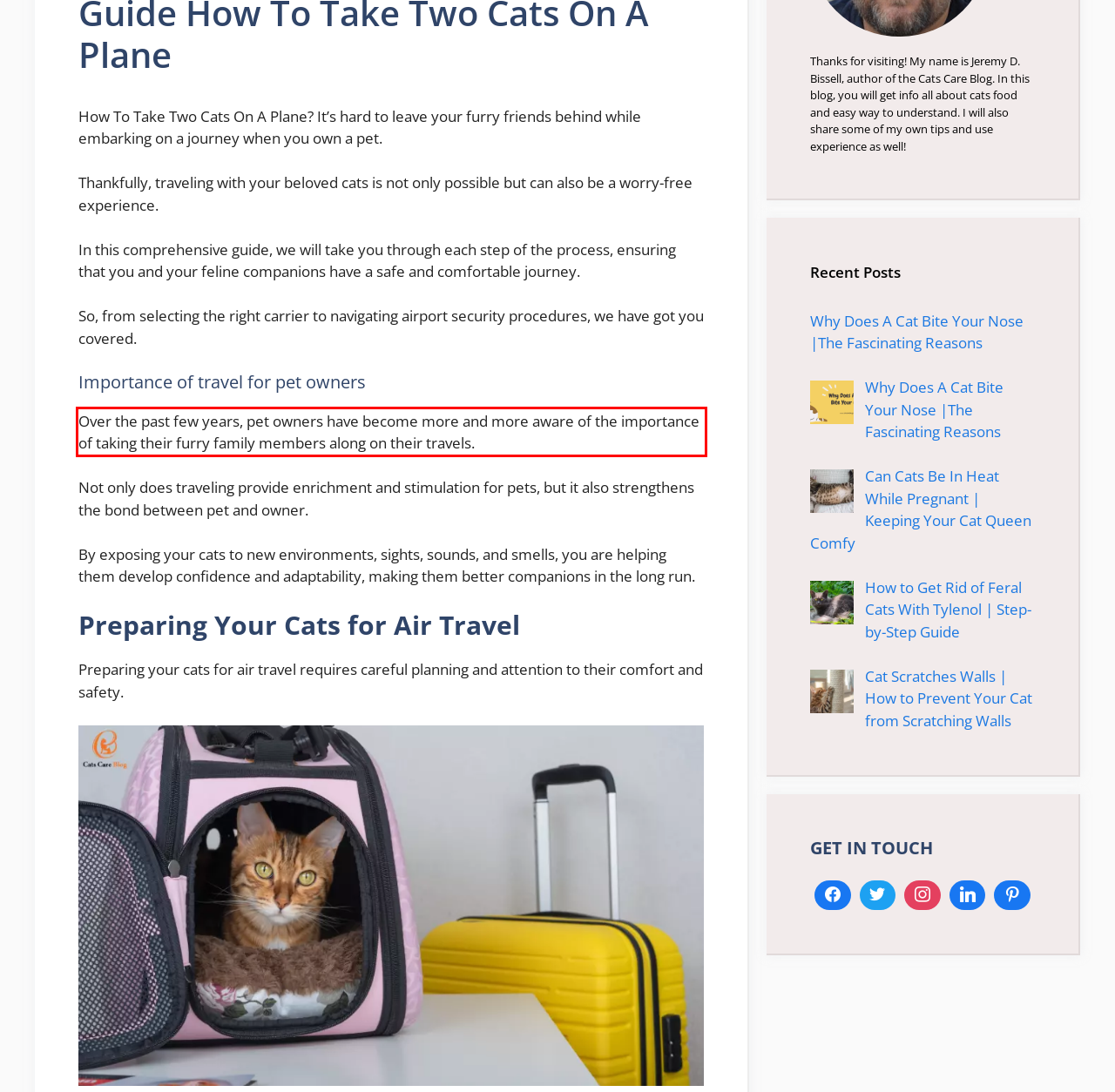You have a screenshot of a webpage with a UI element highlighted by a red bounding box. Use OCR to obtain the text within this highlighted area.

Over the past few years, pet owners have become more and more aware of the importance of taking their furry family members along on their travels.